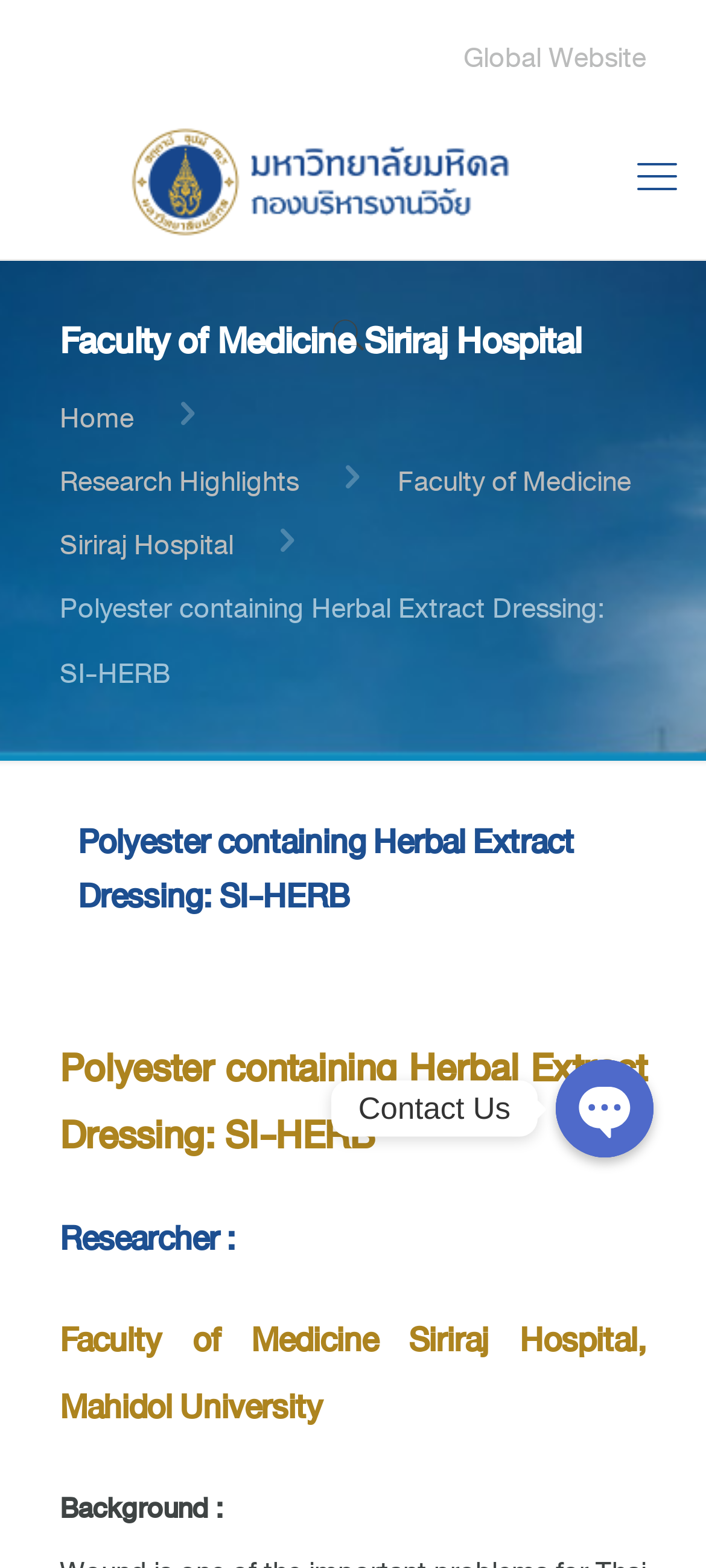What is the name of the university mentioned on the webpage?
Look at the webpage screenshot and answer the question with a detailed explanation.

I found the answer by looking at the static text element with the text 'Faculty of Medicine Siriraj Hospital, Mahidol University' which is located at the bottom of the webpage.